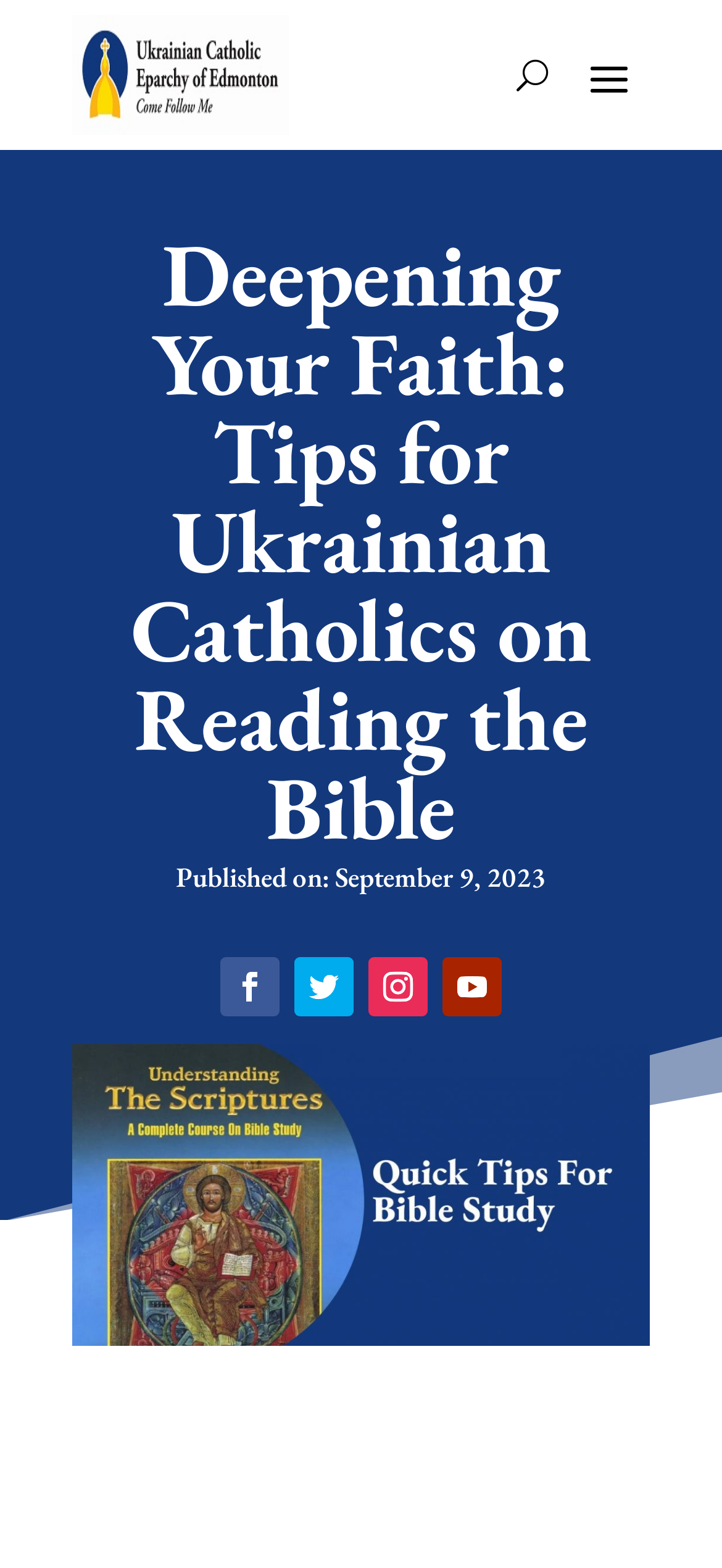What is the date of publication?
We need a detailed and exhaustive answer to the question. Please elaborate.

I found the publication date by looking at the StaticText element with the text 'Published on: September 9, 2023' which has a bounding box coordinate of [0.244, 0.548, 0.756, 0.57].